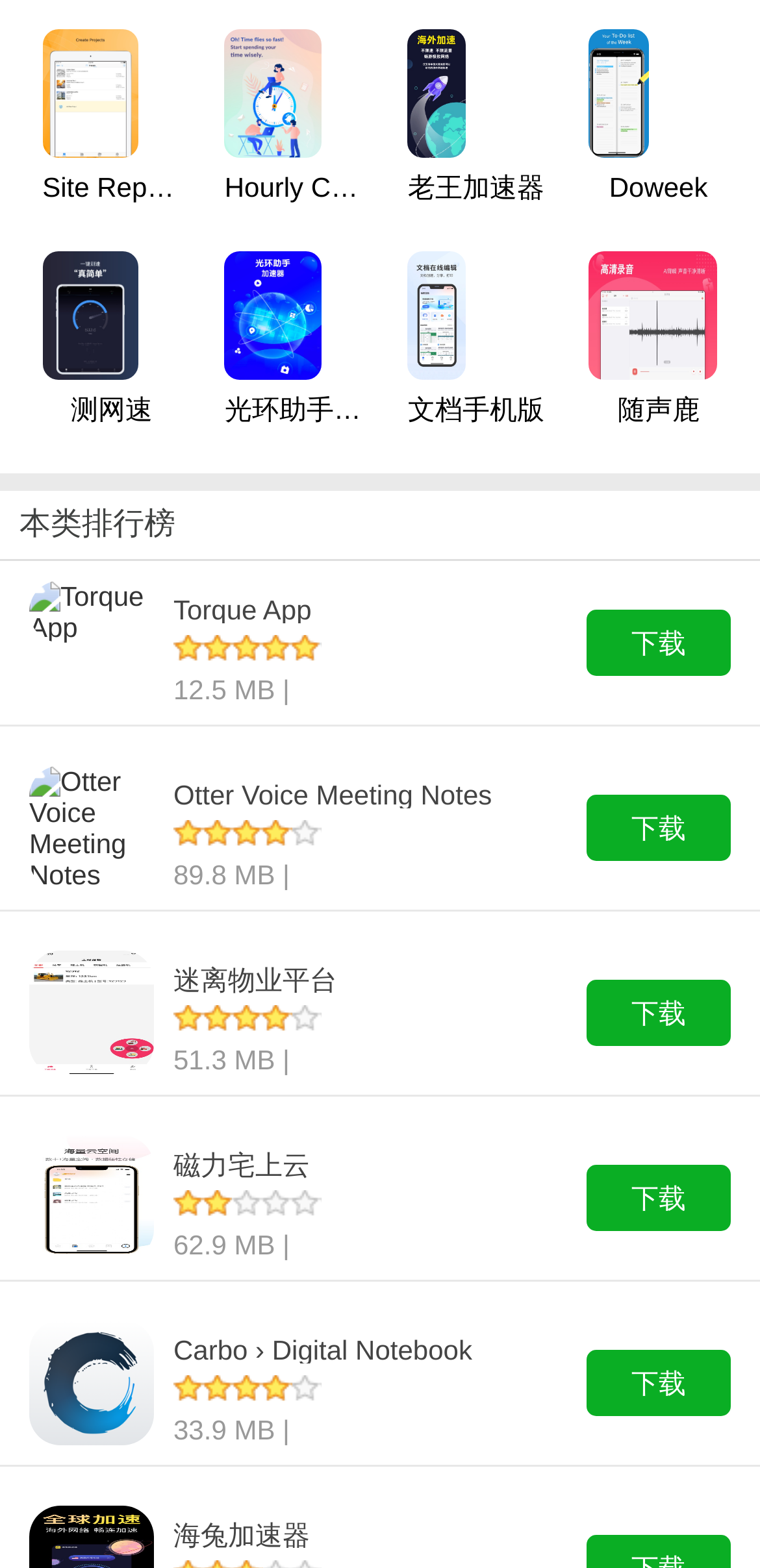Please identify the bounding box coordinates of the element's region that should be clicked to execute the following instruction: "Click on Site Report Pro+ Audit PDF Pro link". The bounding box coordinates must be four float numbers between 0 and 1, i.e., [left, top, right, bottom].

[0.056, 0.019, 0.225, 0.138]